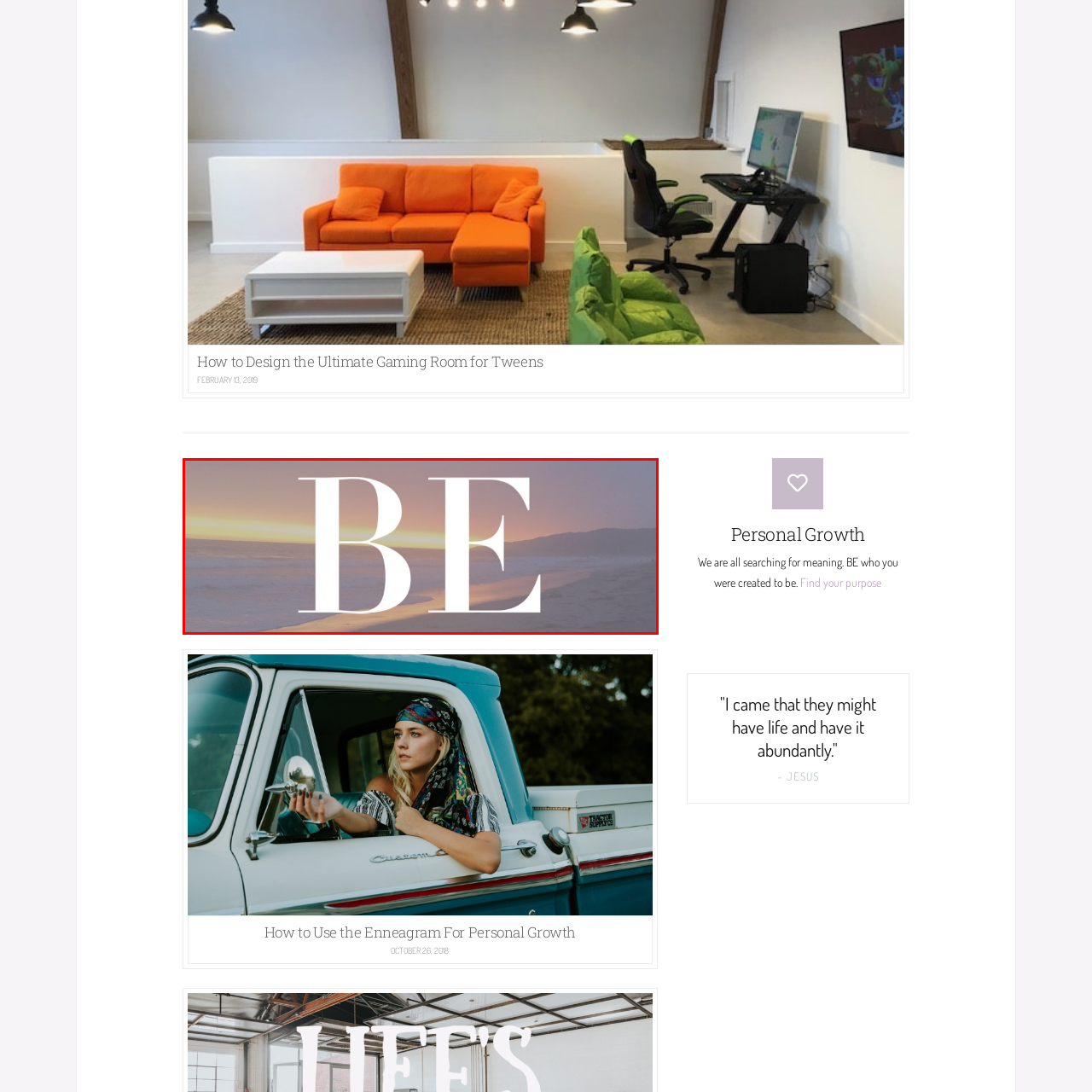Create a detailed narrative of the scene depicted inside the red-outlined image.

The image features the word "BE" prominently displayed in large, elegant typography against a serene backdrop of a beach at sunset. The letters stand out with a sophisticated, minimalist design, conveying a sense of calm and inspiration. The gentle waves lapping at the shore and the warm glow of the sunset create a tranquil atmosphere, enhancing the uplifting message implied by the word. This visual invites viewers to reflect on the importance of being true to oneself and embracing personal growth, aligning with themes discussed in the accompanying text about personal development.